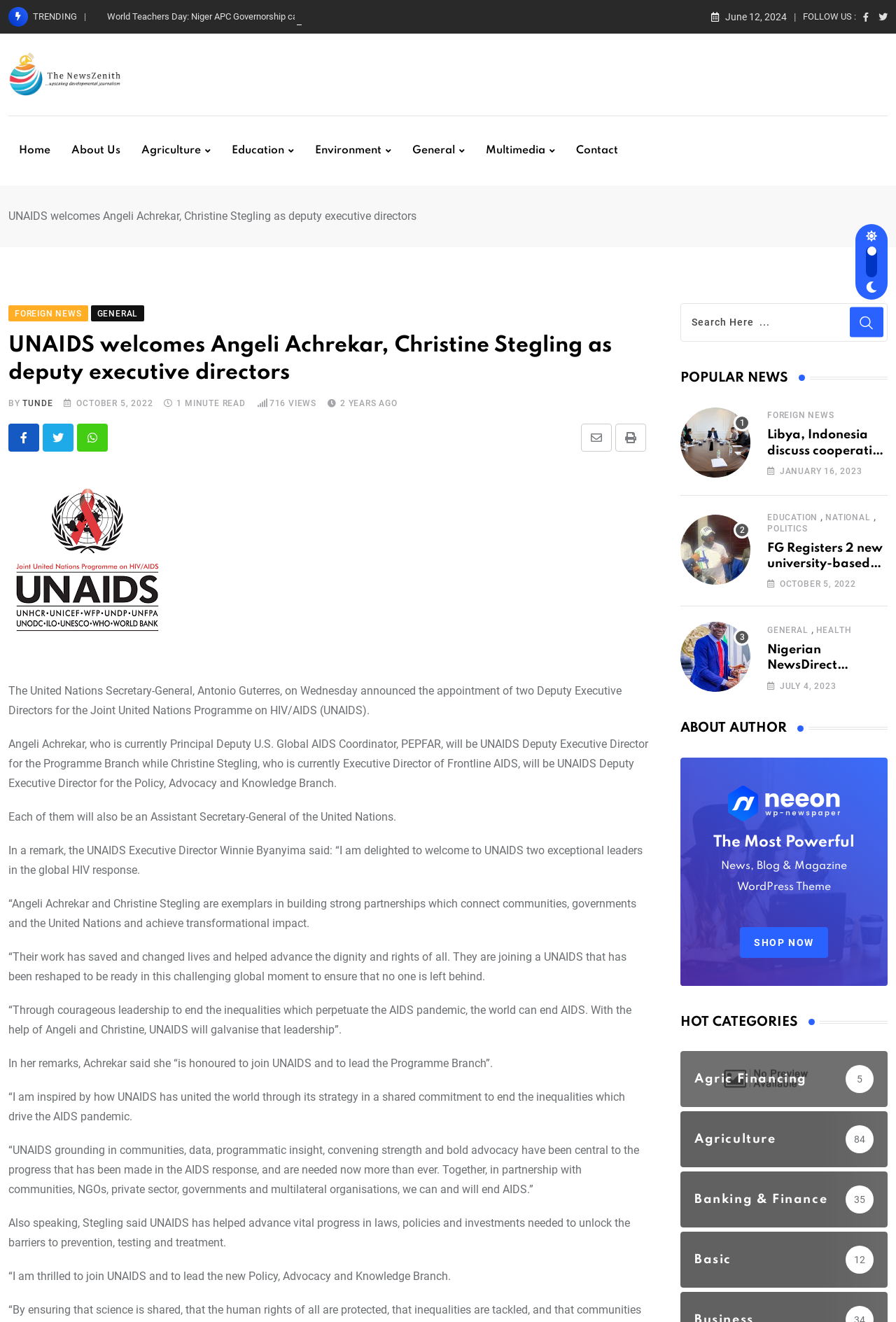Using the details in the image, give a detailed response to the question below:
What is the name of the UNAIDS Executive Director?

The webpage mentions Winnie Byanyima as the UNAIDS Executive Director, as quoted in the paragraph 'In a remark, the UNAIDS Executive Director Winnie Byanyima said...'.